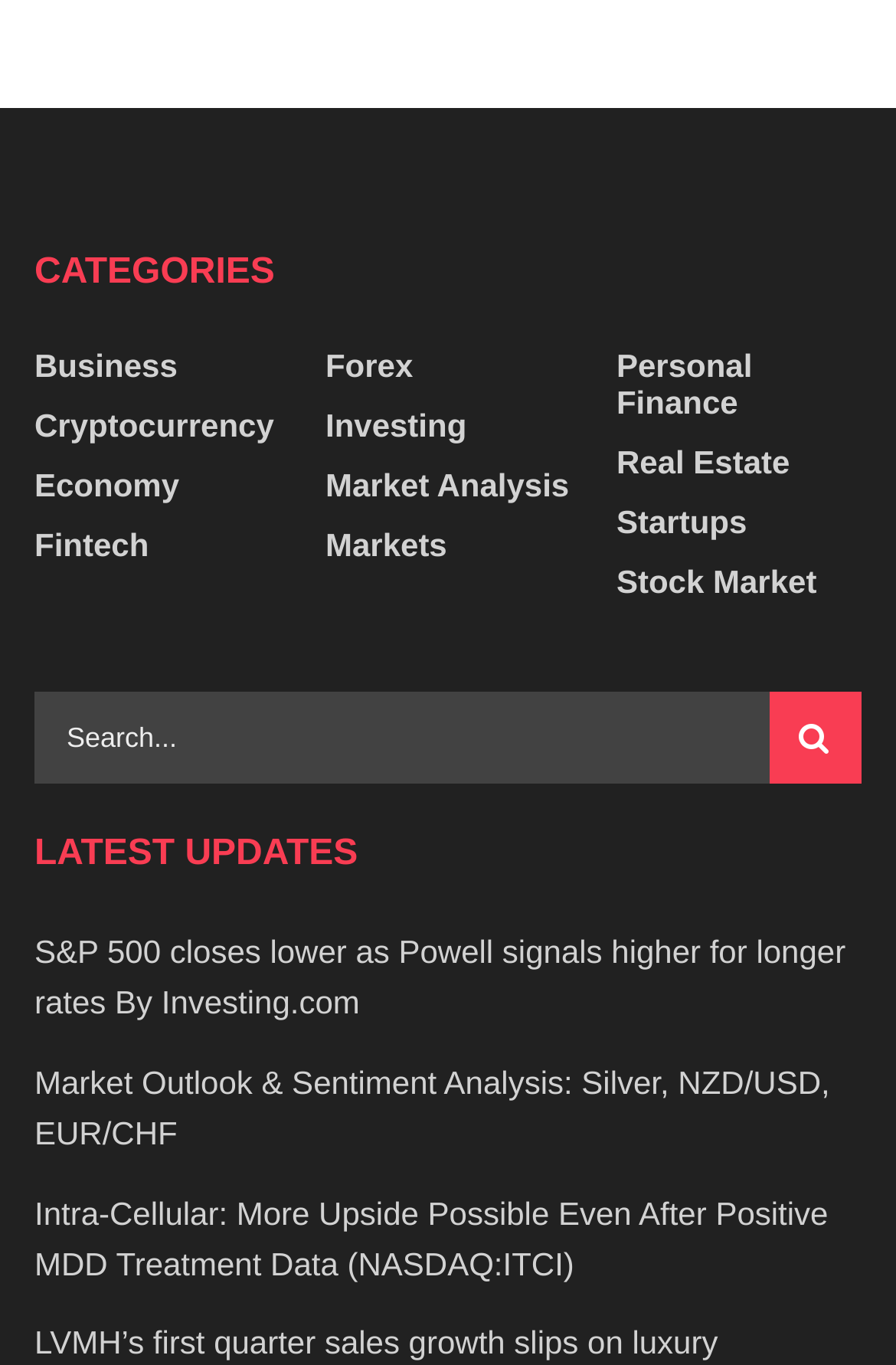Determine the bounding box coordinates of the element's region needed to click to follow the instruction: "View Results". Provide these coordinates as four float numbers between 0 and 1, formatted as [left, top, right, bottom].

None